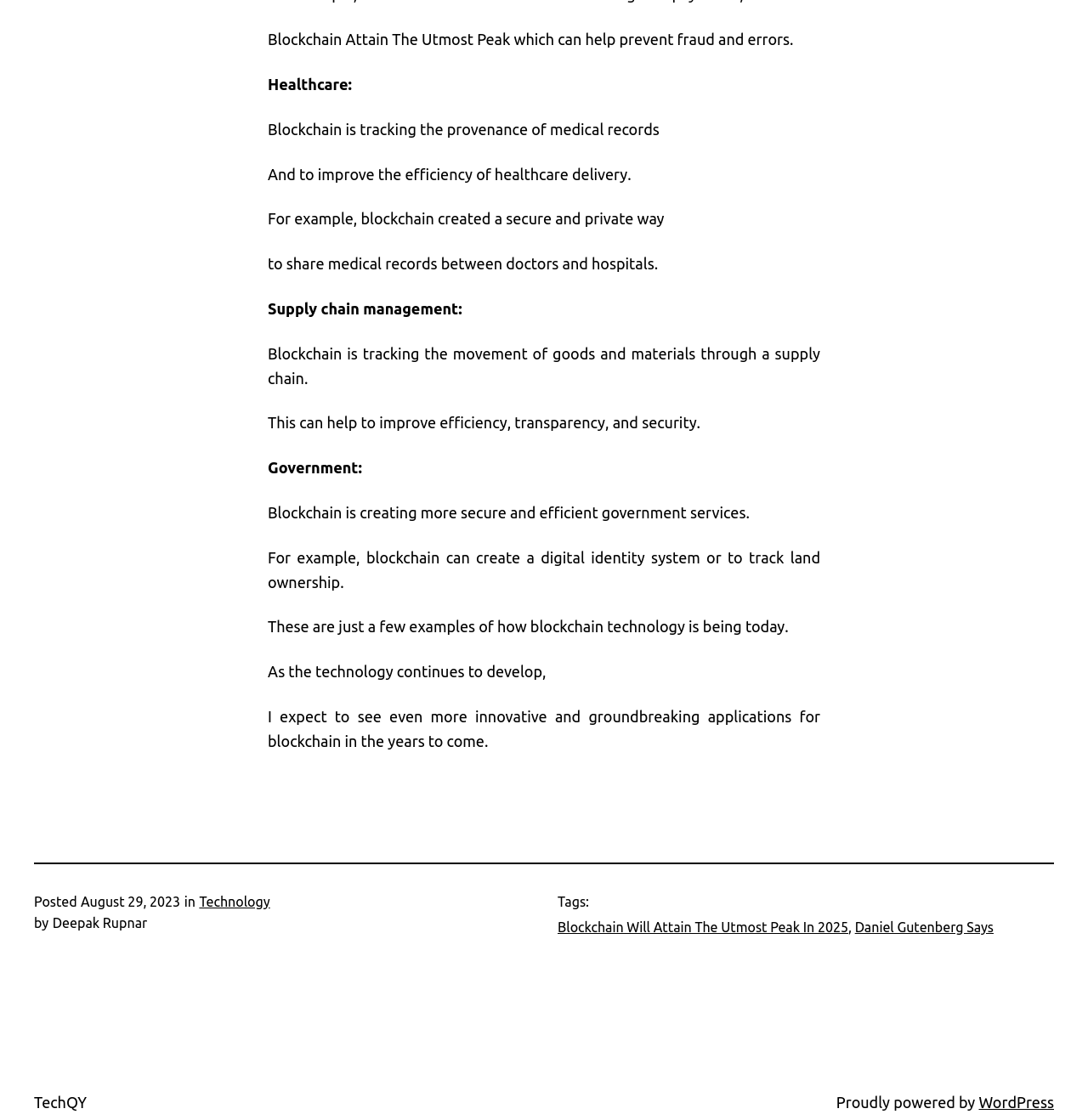Please provide the bounding box coordinate of the region that matches the element description: TechQY. Coordinates should be in the format (top-left x, top-left y, bottom-right x, bottom-right y) and all values should be between 0 and 1.

[0.031, 0.976, 0.08, 0.991]